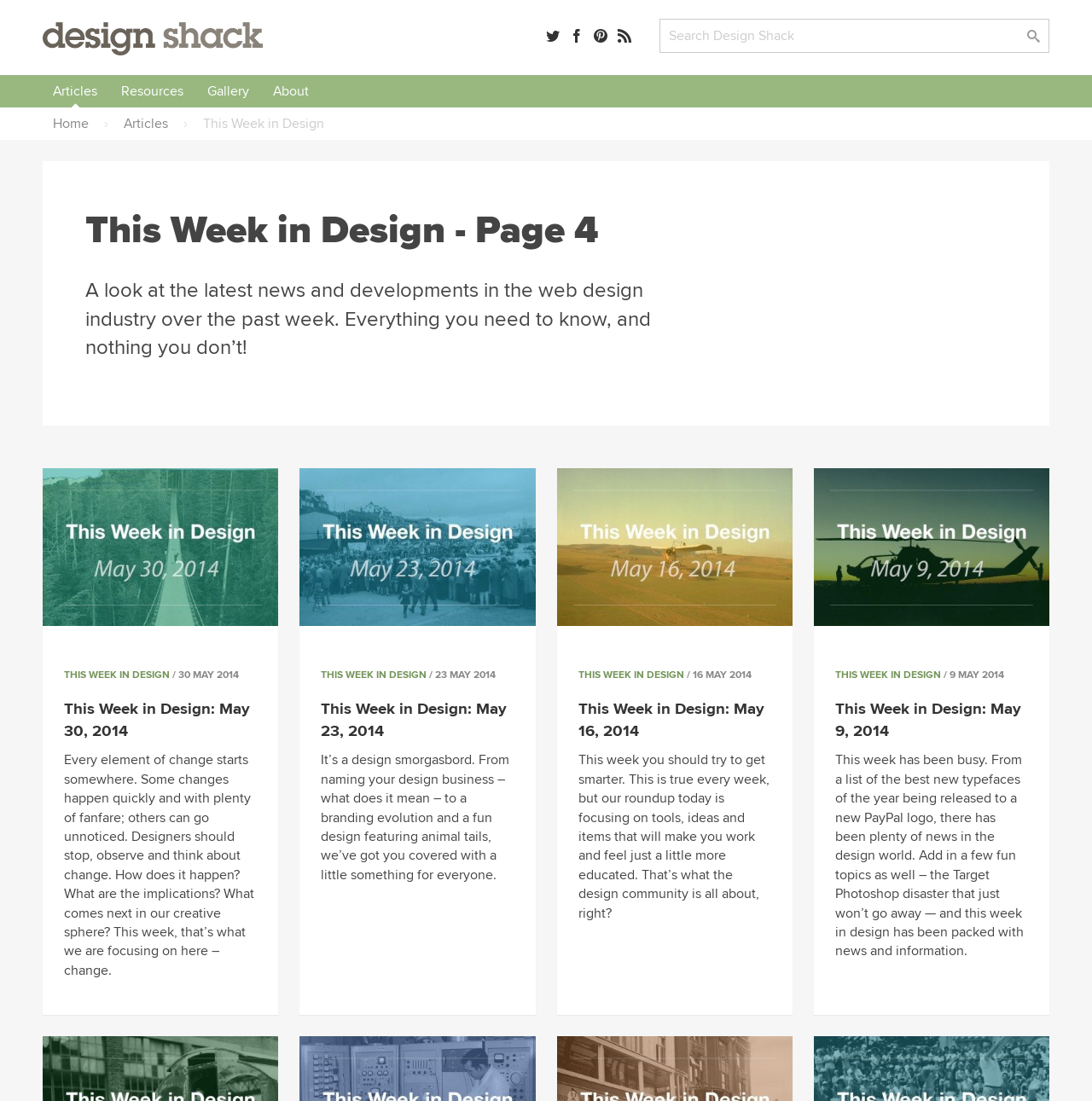Answer the following in one word or a short phrase: 
What is the name of the website?

Design Shack